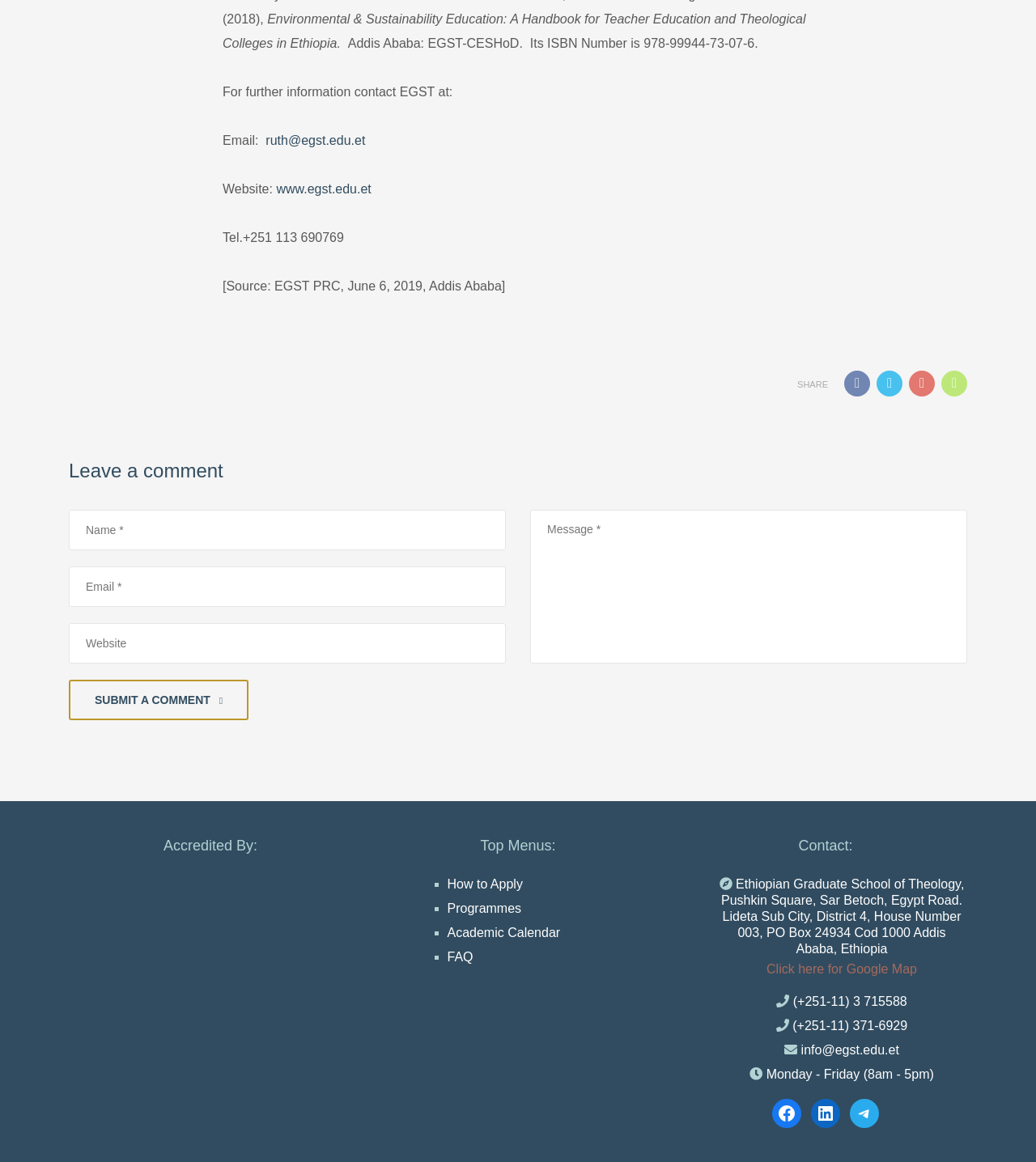Could you provide the bounding box coordinates for the portion of the screen to click to complete this instruction: "Open the 'Facebook' page"?

[0.745, 0.946, 0.773, 0.971]